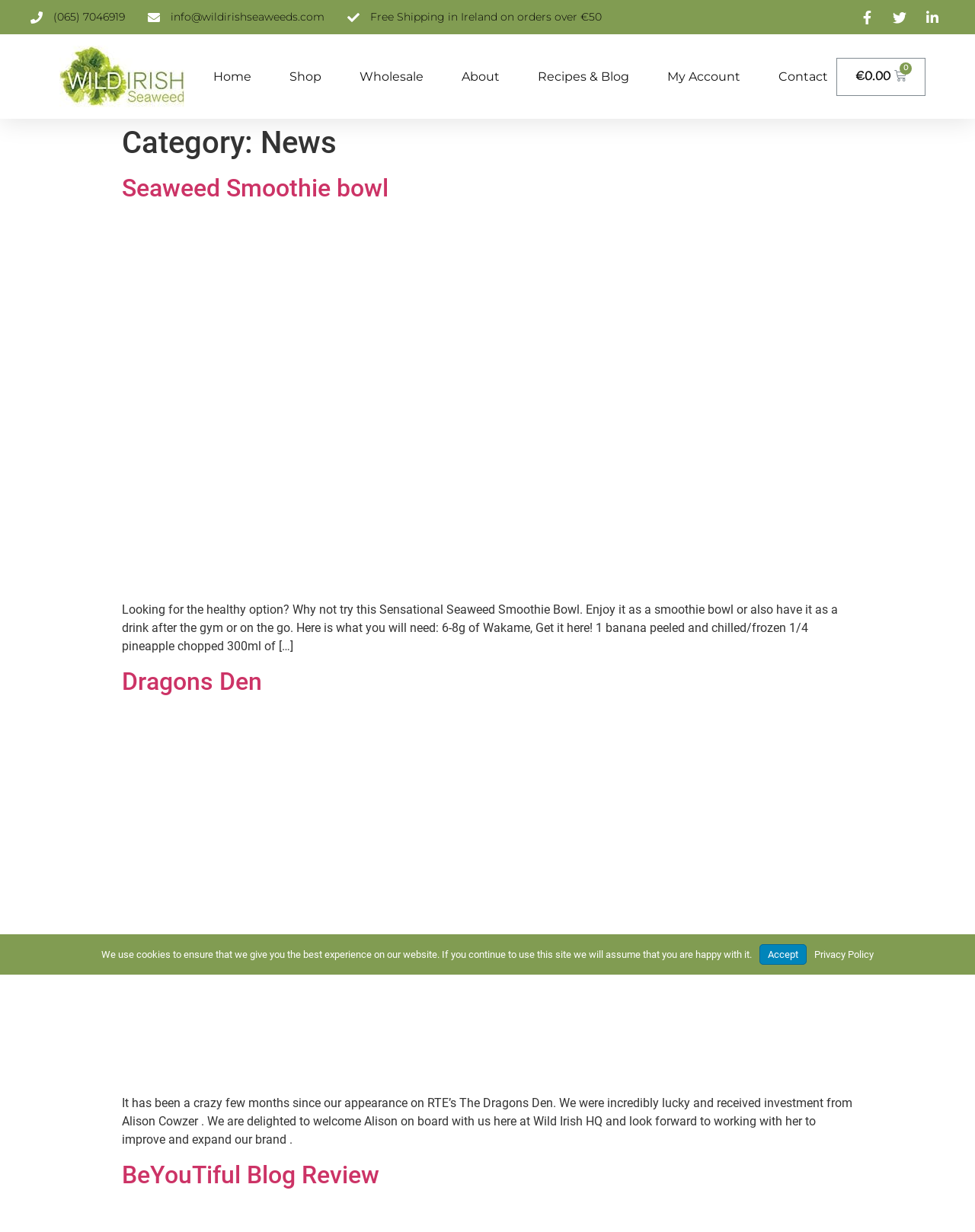Locate the bounding box coordinates of the element that needs to be clicked to carry out the instruction: "Read the Seaweed Smoothie bowl article". The coordinates should be given as four float numbers ranging from 0 to 1, i.e., [left, top, right, bottom].

[0.125, 0.141, 0.875, 0.165]